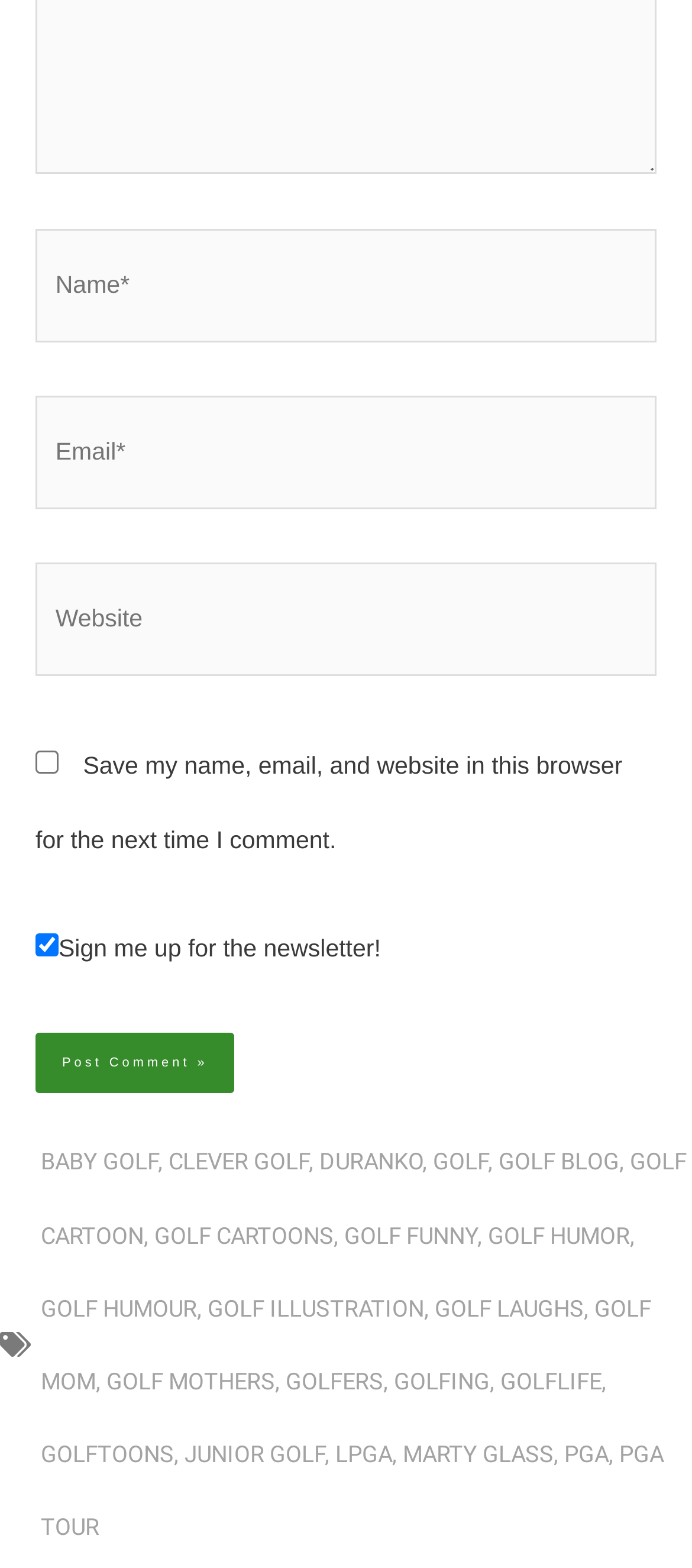Could you specify the bounding box coordinates for the clickable section to complete the following instruction: "Post a comment"?

[0.051, 0.659, 0.339, 0.697]